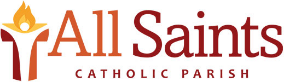Describe all the elements in the image extensively.

The image features the logo of All Saints Catholic Parish, prominently displaying the name "All Saints" in a warm gradient of orange and red hues, symbolic of community and faith. Below the vibrant title, the words "CATHOLIC PARISH" are inscribed in a classic font, conveying a sense of tradition and belonging. The logo incorporates a stylized figure with raised arms, representing openness and welcoming, further emphasizing the parish's commitment to fostering a faith-filled family atmosphere. This logo embodies the parish's mission to act justly, love tenderly, and walk humbly with God.